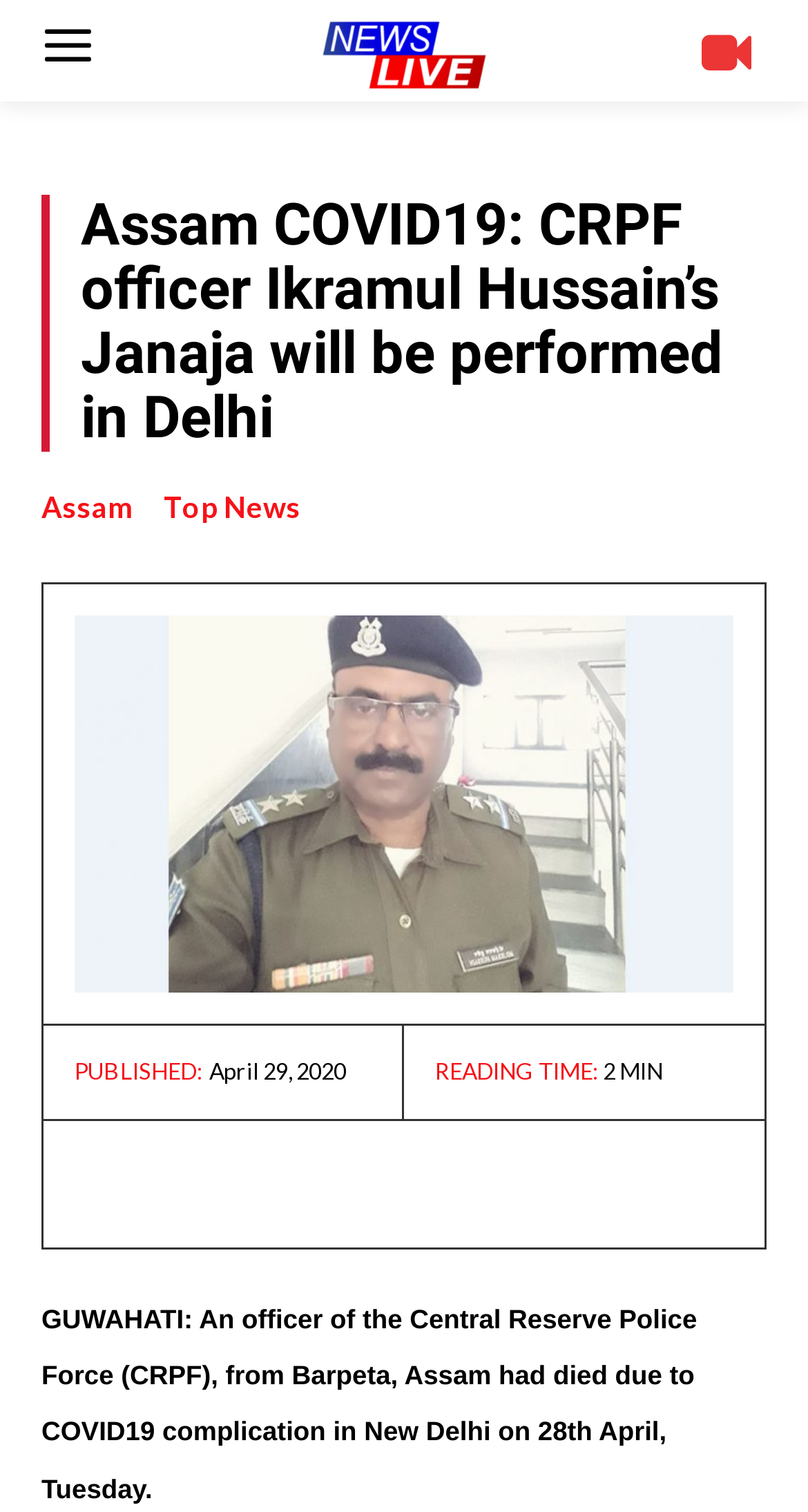Given the element description Top News, predict the bounding box coordinates for the UI element in the webpage screenshot. The format should be (top-left x, top-left y, bottom-right x, bottom-right y), and the values should be between 0 and 1.

[0.203, 0.321, 0.372, 0.348]